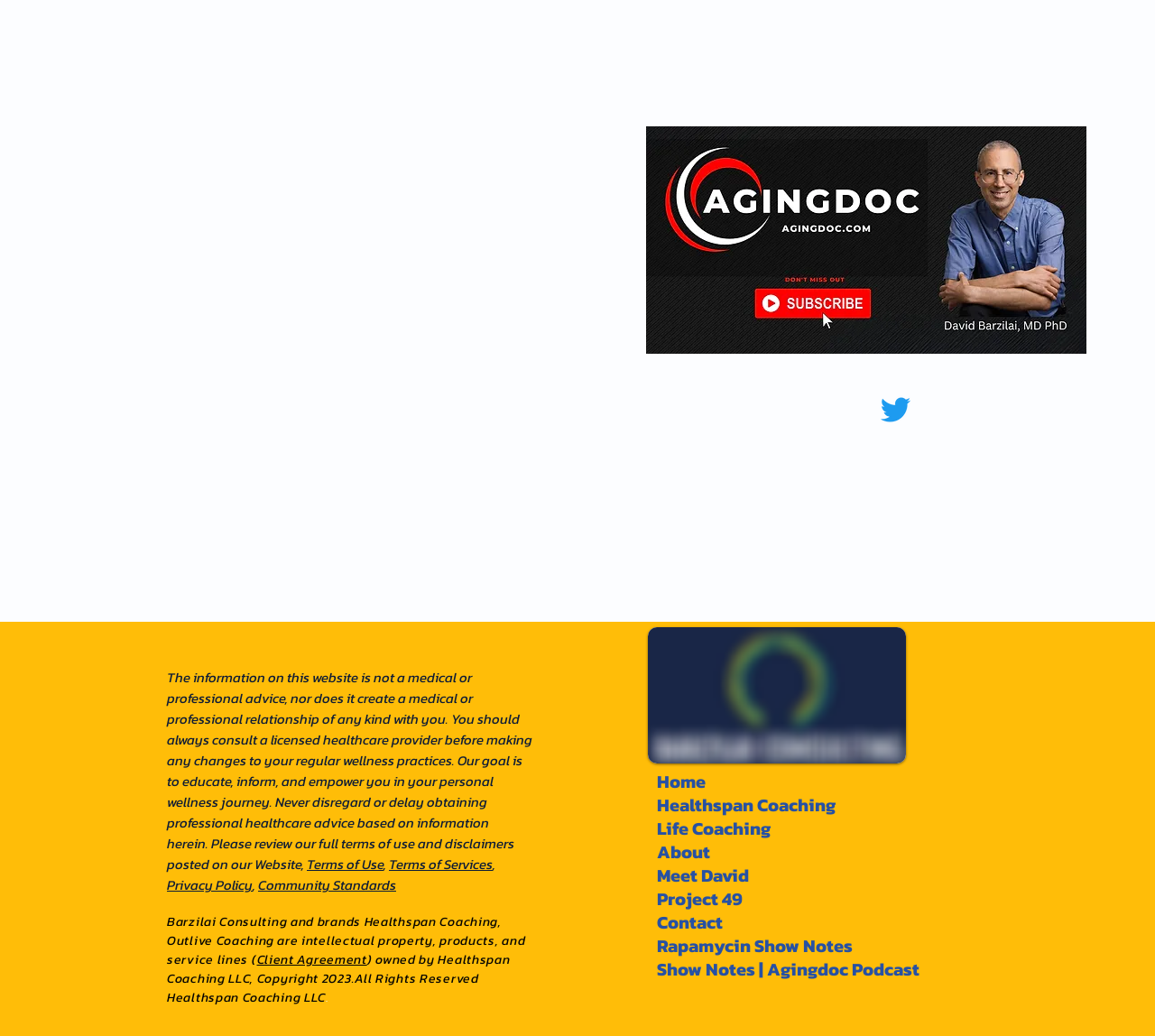Respond to the following query with just one word or a short phrase: 
What is the name of the podcast hosted by Agingdoc?

Agingdoc Podcast